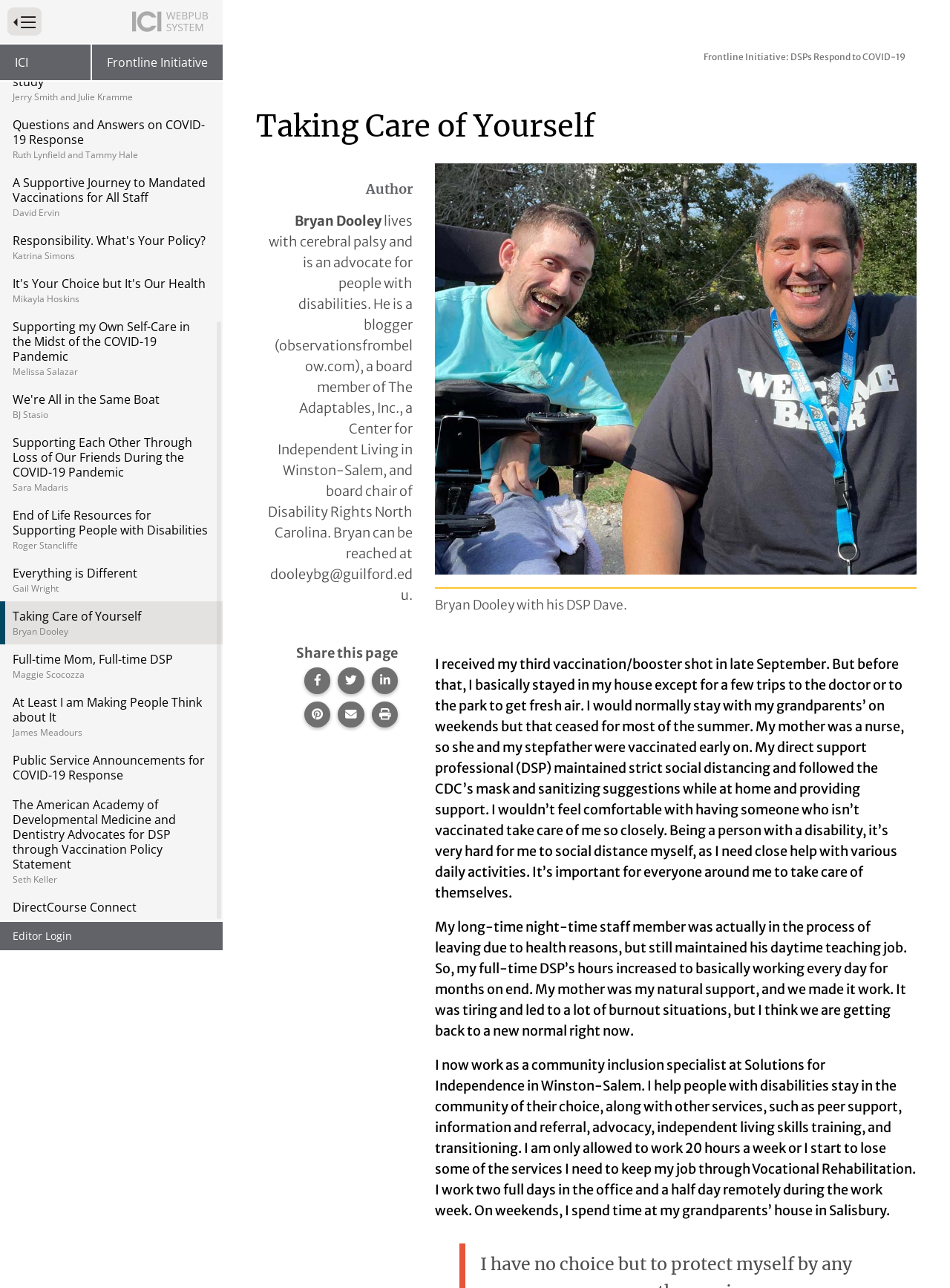What is the name of the initiative?
Refer to the screenshot and answer in one word or phrase.

Frontline Initiative